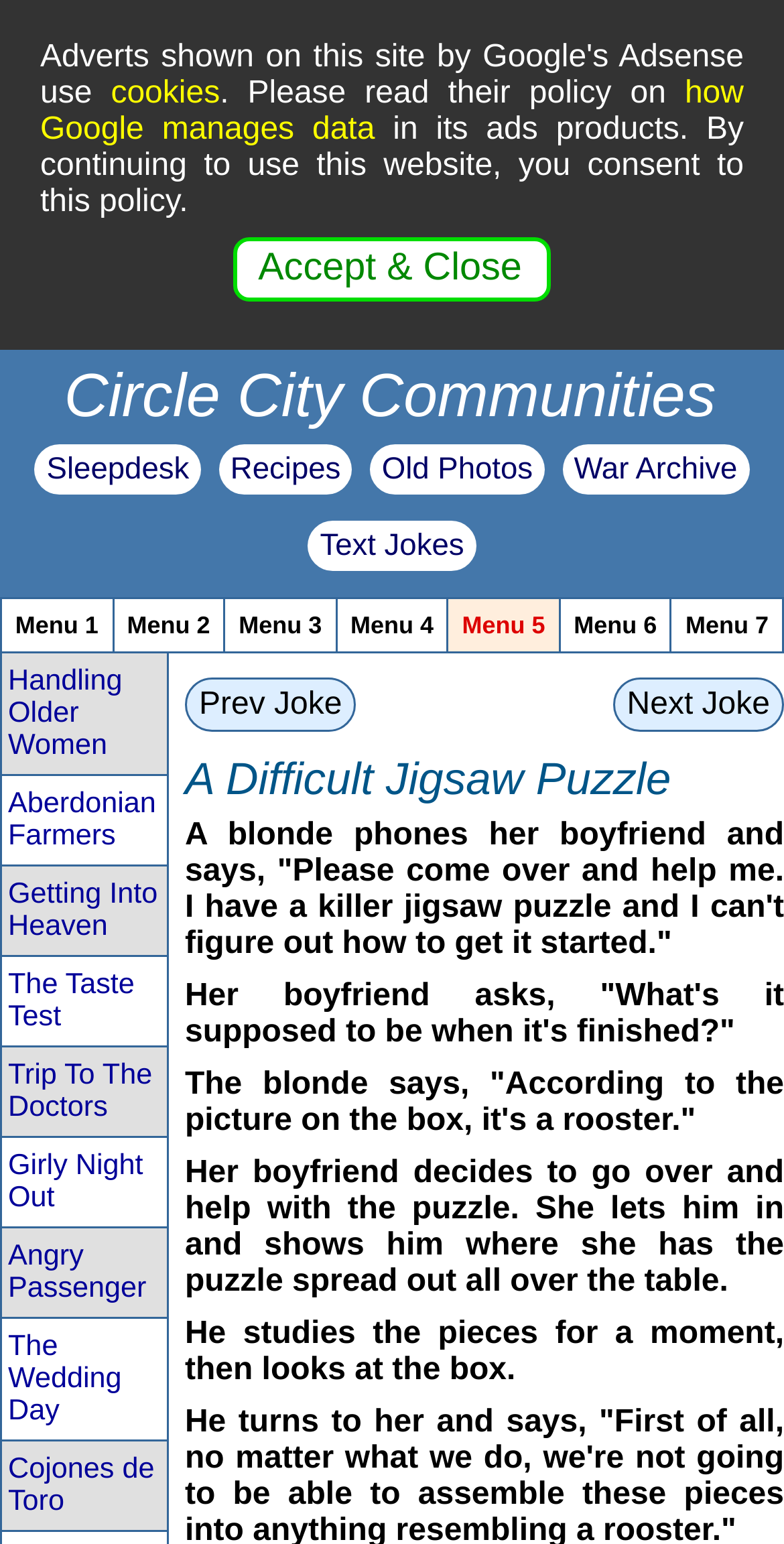Describe every aspect of the webpage in a detailed manner.

This webpage appears to be a joke website with a focus on blonde jokes. At the top of the page, there is a notification bar with links to "cookies" and "how Google manages data" policies, along with a button to "Accept & Close" the notification. Below this, there are several links to other websites, including "Circle City Communities", "Sleepdesk", "Recipes", "Old Photos", "War Archive", and "Text Jokes".

The main content of the page is a table with multiple columns, each containing a header with a "Menu" label and a corresponding link. The table takes up most of the page's width. Below the table, there is a section with a heading "A Difficult Jigsaw Puzzle" and a series of static text elements that tell a joke about a blonde trying to solve a jigsaw puzzle. The joke is divided into several paragraphs, with each paragraph describing a part of the conversation between the blonde and her boyfriend.

On the left side of the page, there is a list of links to other jokes, including "Handling Older Women", "Aberdonian Farmers", "Getting Into Heaven", and several others. These links are grouped together in a section with a description list detail element. At the bottom of the page, there are links to navigate to the "Prev Joke" and "Next Joke".